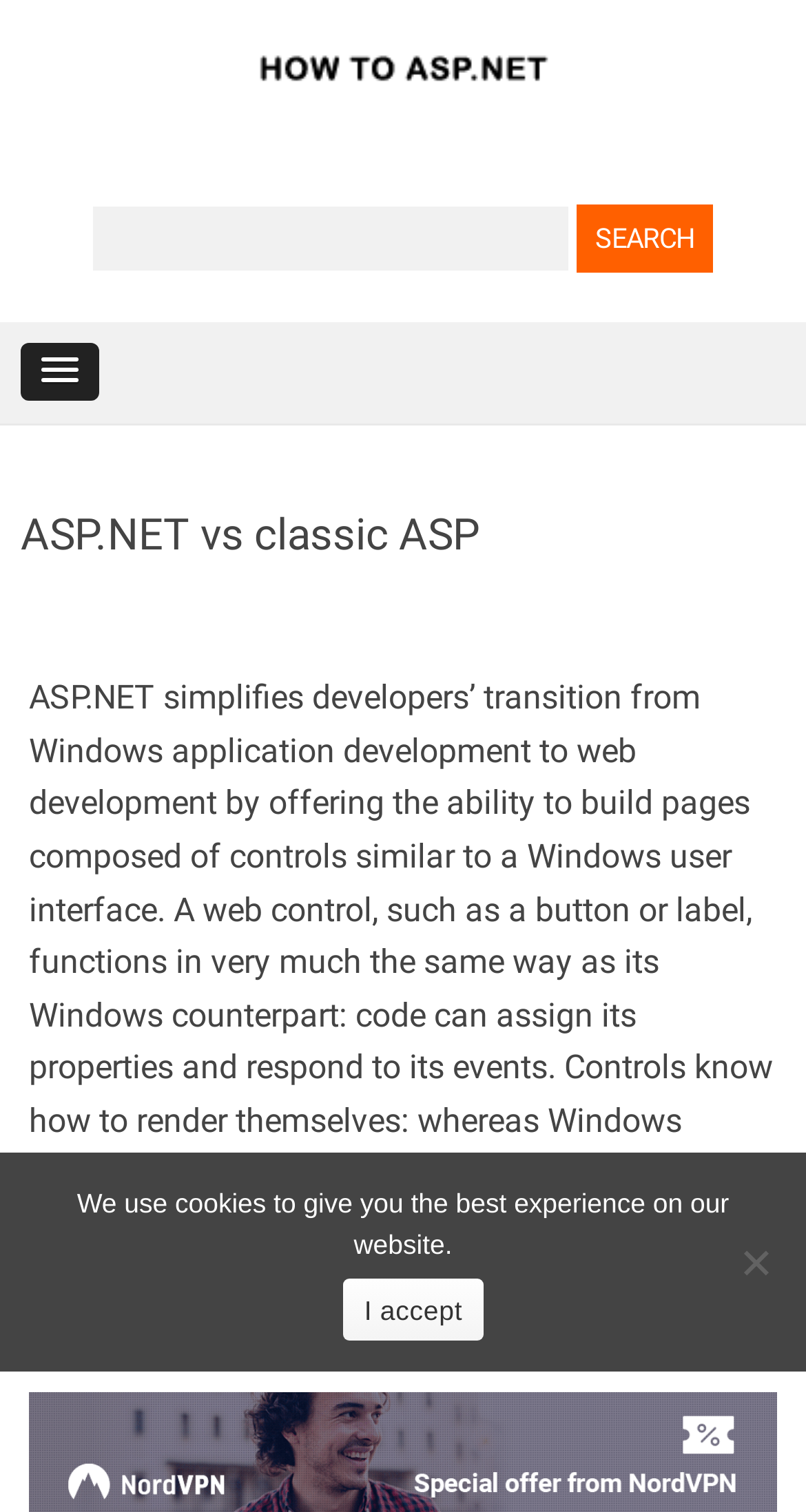Provide a thorough description of this webpage.

The webpage is about ASP.NET vs classic ASP, with a tutorial and example provided. At the top, there is a logo of "HowtoASP.NET" accompanied by a link to the website. Below the logo, a search bar is located, consisting of a text box and a search button with the text "SEARCH". 

The main content of the webpage is a heading titled "ASP.NET vs classic ASP", which is followed by a lengthy paragraph explaining the differences between ASP.NET and classic ASP. This paragraph takes up most of the page's content area.

On the top-right corner, there is a menu link with a popup. At the bottom of the page, a cookie notice dialog is displayed, informing users that the website uses cookies to provide the best experience. The dialog includes a link to accept the cookies and a "No" button.